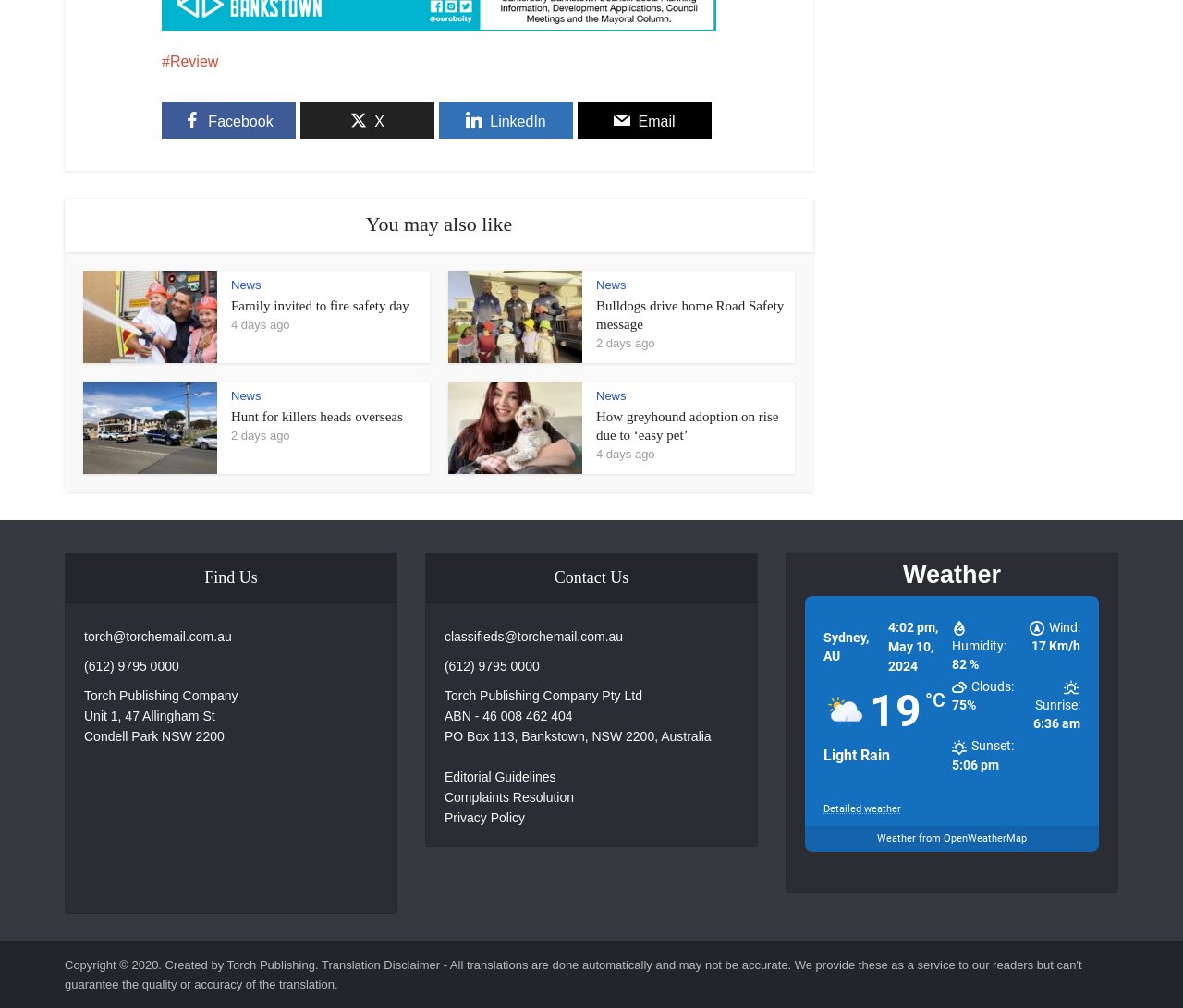Please determine the bounding box coordinates for the UI element described here. Use the format (top-left x, top-left y, bottom-right x, bottom-right y) with values bounded between 0 and 1: Hunt for killers heads overseas

[0.195, 0.406, 0.34, 0.421]